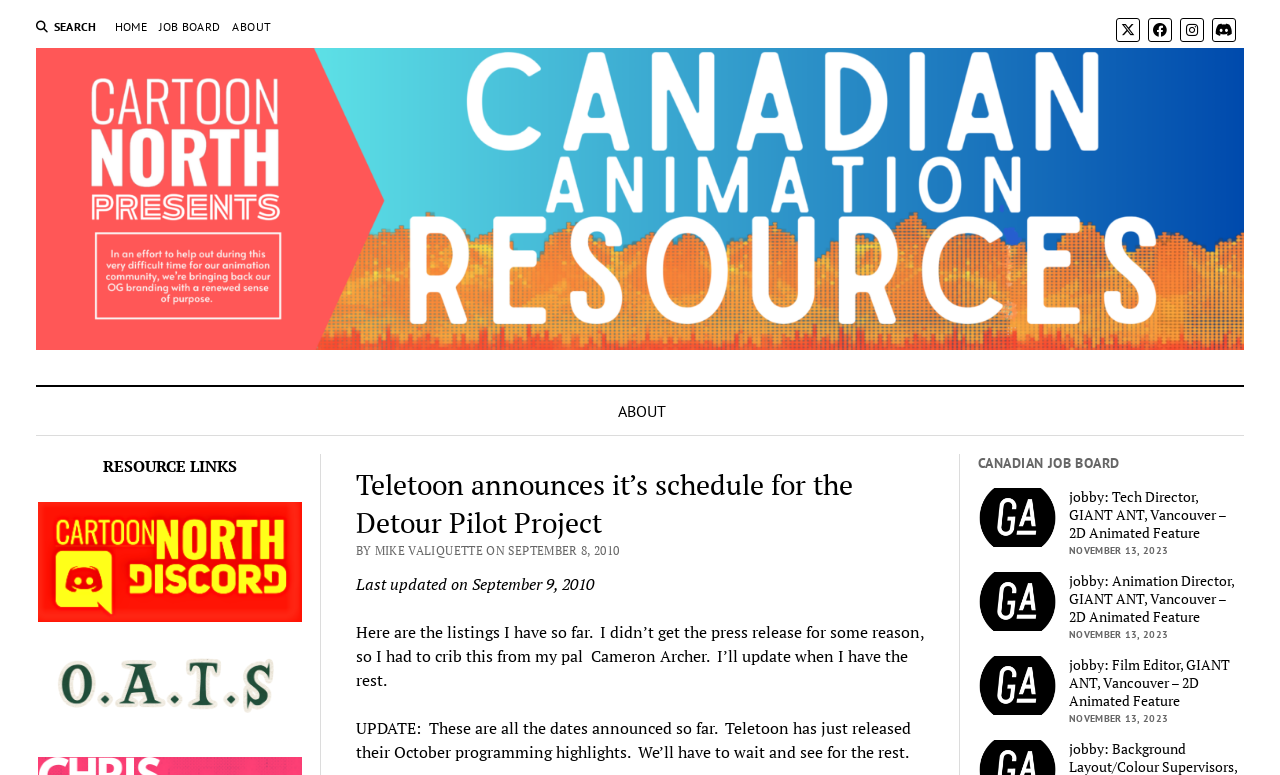Can you find the bounding box coordinates for the UI element given this description: "Search"? Provide the coordinates as four float numbers between 0 and 1: [left, top, right, bottom].

[0.028, 0.023, 0.076, 0.046]